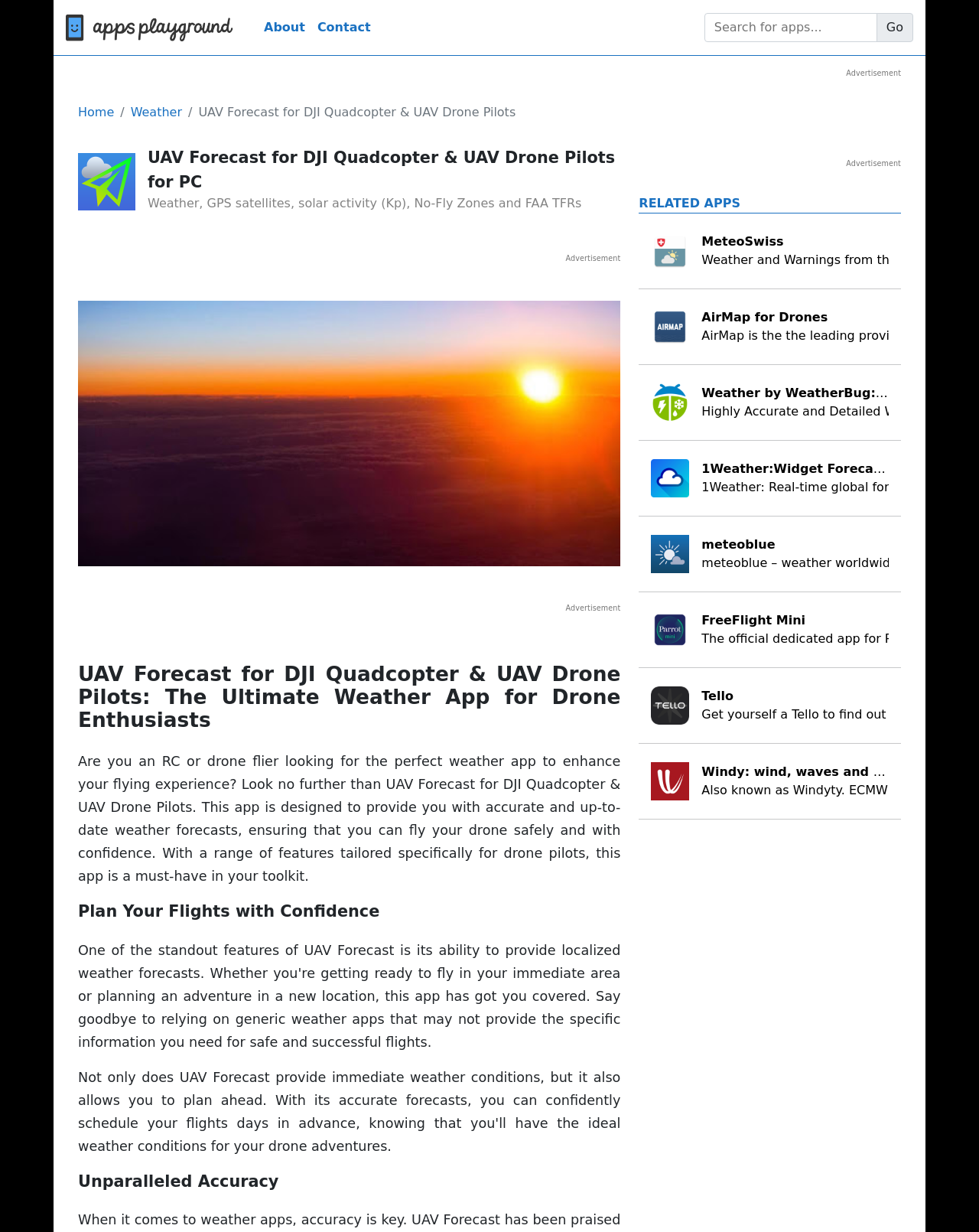Respond to the following query with just one word or a short phrase: 
What features does the UAV Forecast app provide?

Weather, GPS, solar activity, No-Fly Zones, and FAA TFRs